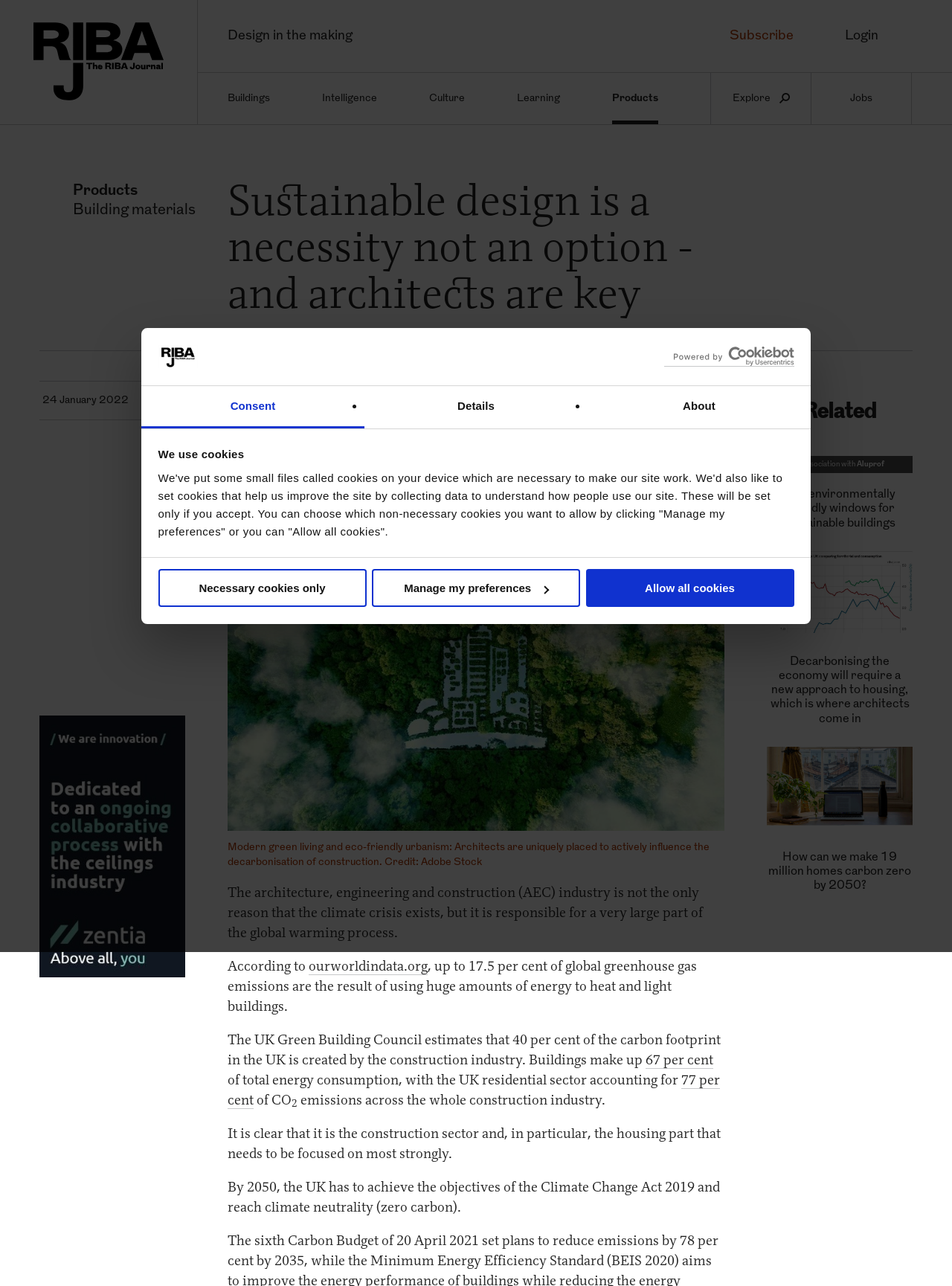Create an in-depth description of the webpage, covering main sections.

This webpage is about sustainable design in the construction industry, with a focus on the UK's carbon footprint. At the top, there is a dialog box with a cookie consent message, accompanied by a logo and a link to manage preferences. Below this, there is a navigation menu with various links, including "Buildings", "Homes and housing", "Education and workspace", and more.

The main content of the page is divided into sections. The first section has a heading that reads "Sustainable design is a necessity not an option - and architects are key". Below this, there is a paragraph of text that discusses the construction industry's responsibility for 40% of the UK's carbon footprint. This is followed by an image with a caption that mentions modern green living and eco-friendly urbanism.

The next section has a subheading that mentions the architecture, engineering, and construction (AEC) industry's role in the climate crisis. There is a block of text that discusses the industry's energy consumption and greenhouse gas emissions, with links to external sources for further information. The text also mentions the UK Green Building Council's estimate that 40% of the UK's carbon footprint is created by the construction industry.

Throughout the page, there are various links and buttons, including a "Subscribe" and "Login" link at the top, and a "Jobs" link at the bottom. There is also a footer section with a time stamp and a link to a product innovation page. Overall, the page has a clean and organized layout, with clear headings and concise text that makes it easy to navigate and understand.